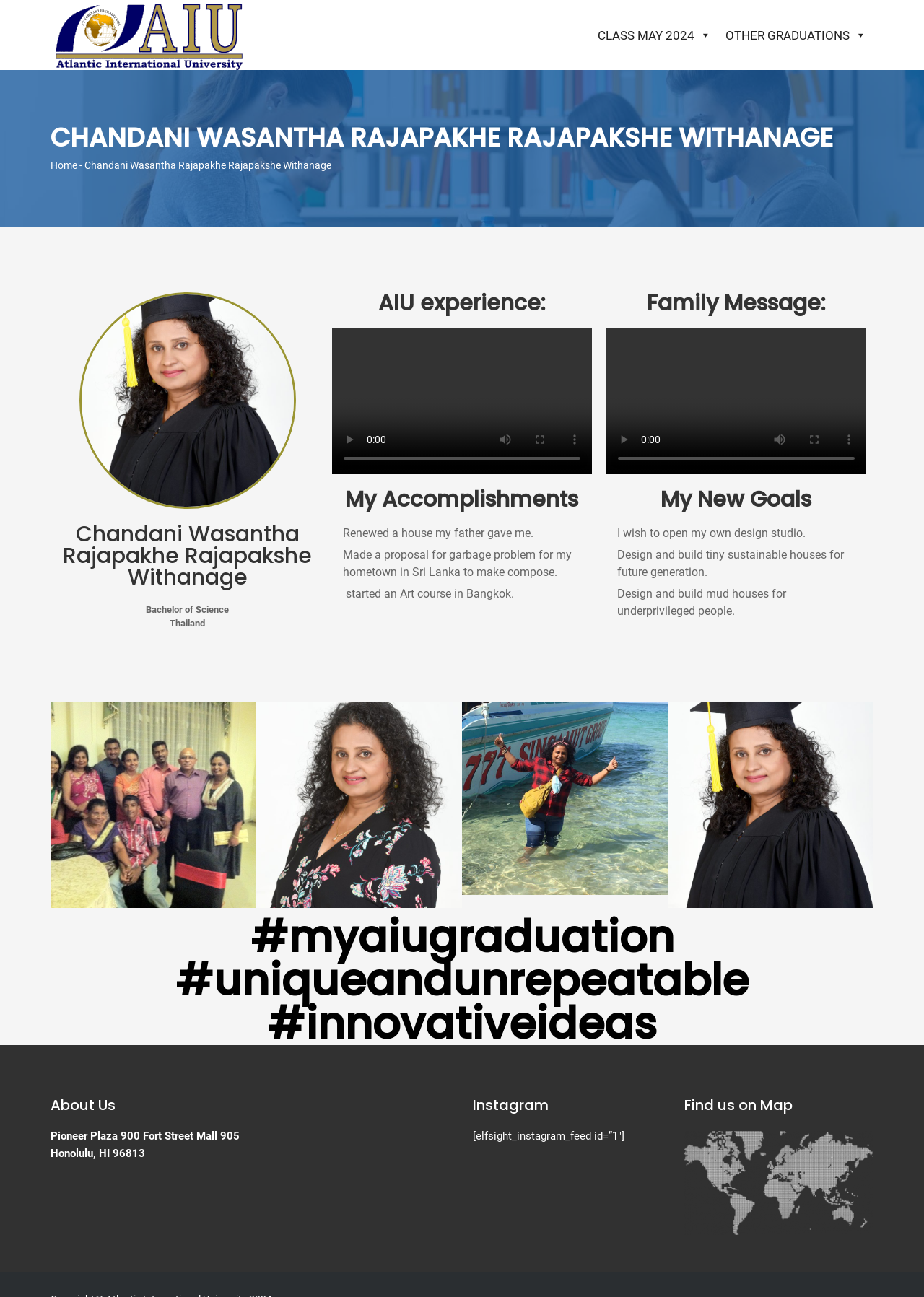Construct a comprehensive description capturing every detail on the webpage.

This webpage is about Chandani Wasantha Rajapakhe Rajapakshe Withanage, a graduate of Atlantic International University. At the top, there is a logo of Atlantic International University, accompanied by a link to the university's website. Below the logo, there is a main section with a heading displaying the graduate's name. 

To the right of the graduate's name, there are two links: "CLASS MAY 2024" and "OTHER GRADUATIONS". 

The main section is divided into several parts. The first part displays the graduate's degree, "Bachelor of Science", and their location, "Thailand". Below this, there is a section titled "AIU experience:", which contains a video player with buttons to play, mute, and enter full screen. 

The next section is titled "My Accomplishments", which lists the graduate's achievements, including renewing a house given by their father, making a proposal for a garbage problem in their hometown, and starting an art course in Bangkok. 

Following this, there is a section titled "Family Message:", which also contains a video player with similar buttons. 

The next section is titled "My New Goals", which lists the graduate's future aspirations, including opening their own design studio, designing and building tiny sustainable houses, and designing and building mud houses for underprivileged people. 

Below these sections, there are four figures, each containing a link. 

At the bottom of the page, there are three sections: "About Us", "Instagram", and "Find us on Map". The "About Us" section displays the university's address, while the "Instagram" section contains a feed from the university's Instagram account. The "Find us on Map" section contains a link to the university's location on a map.